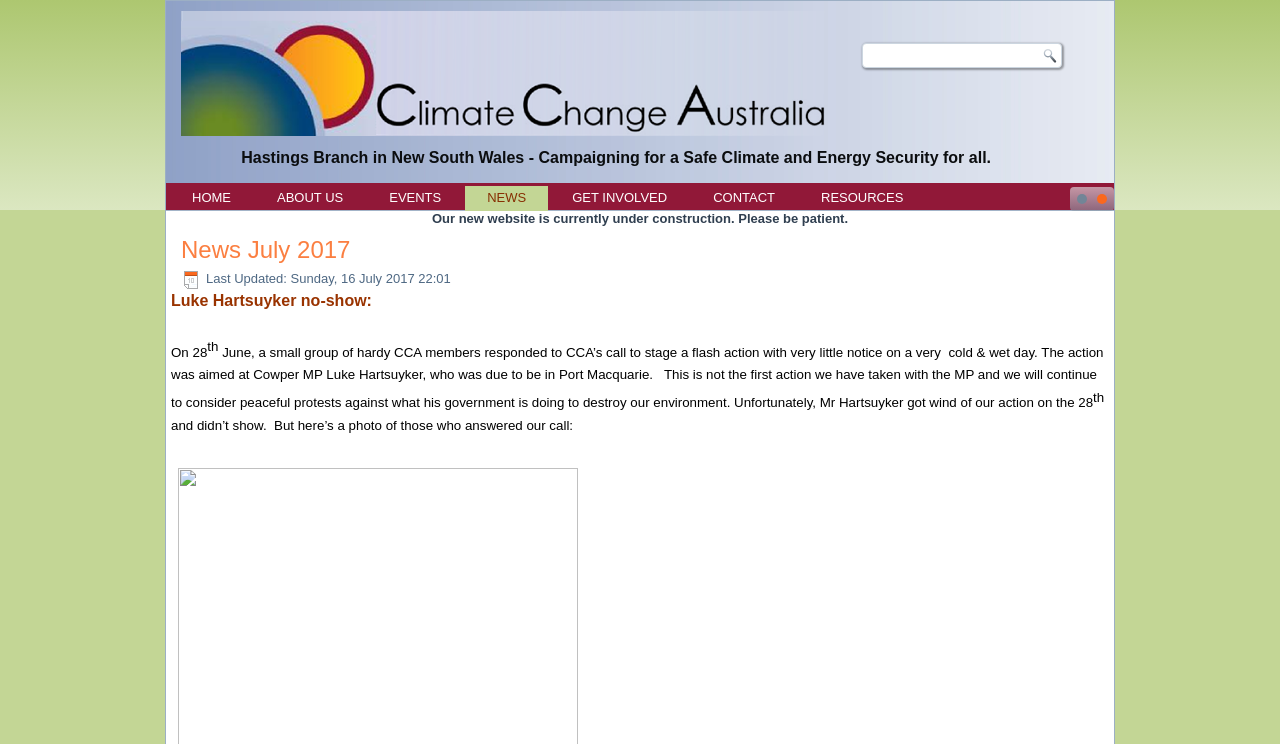Provide the bounding box coordinates of the HTML element described by the text: "News July 2017". The coordinates should be in the format [left, top, right, bottom] with values between 0 and 1.

[0.141, 0.317, 0.274, 0.353]